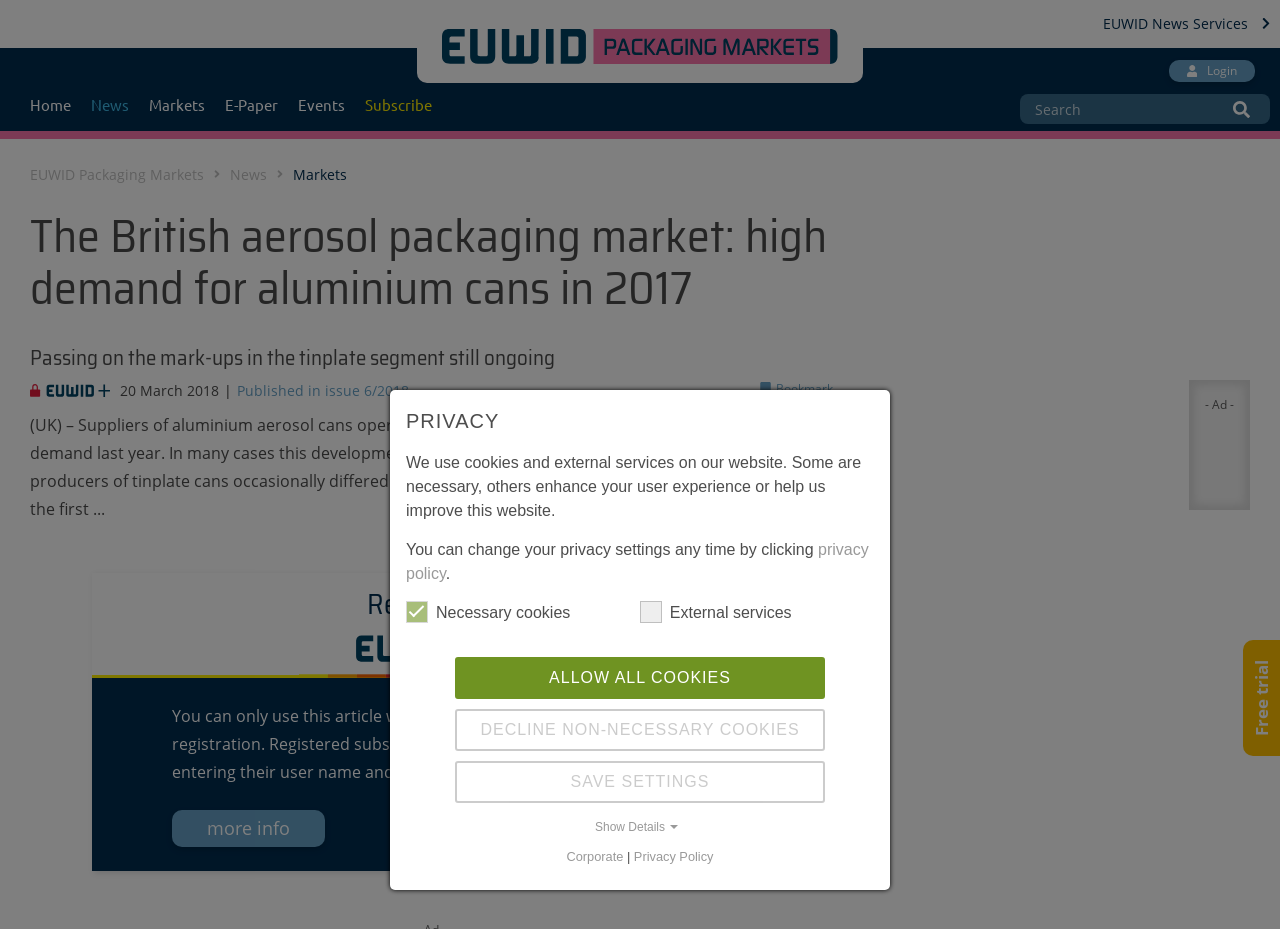Provide your answer in one word or a succinct phrase for the question: 
Where is the search button located?

Top right corner